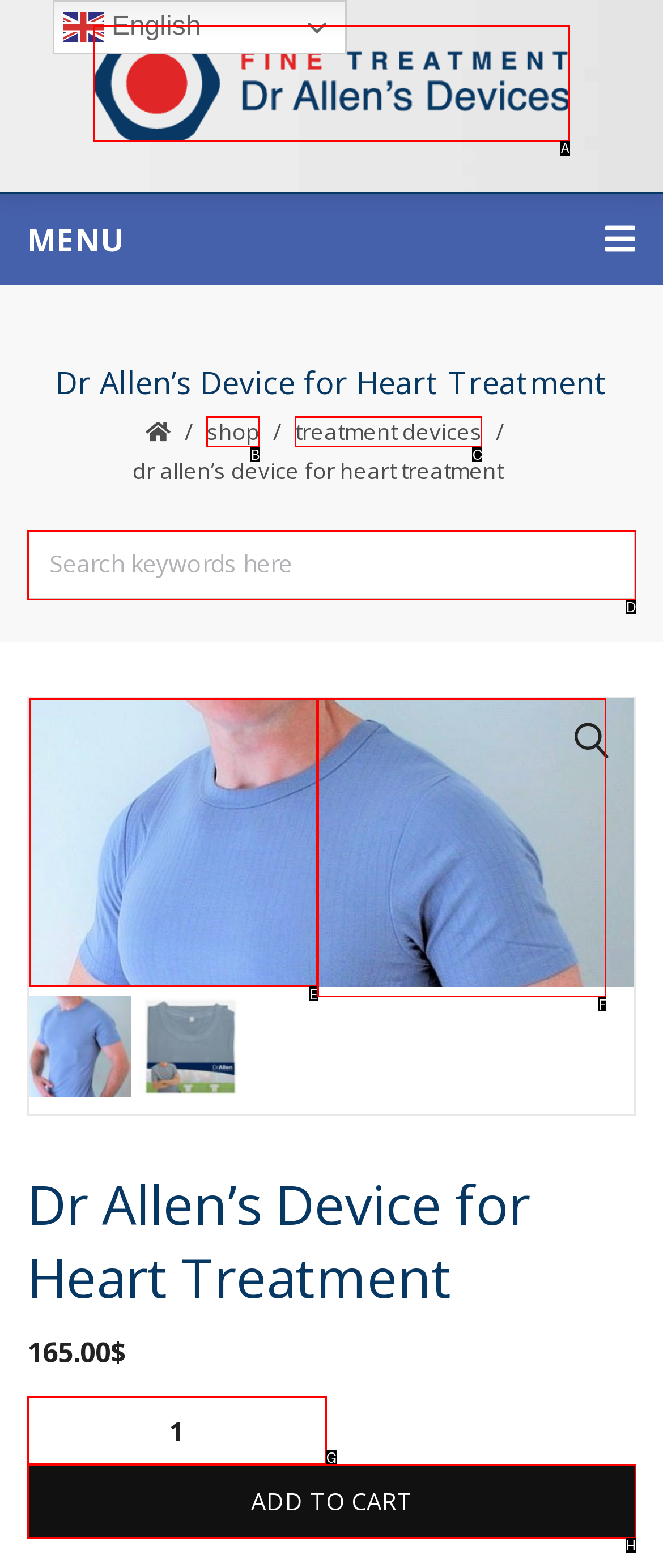Which UI element should you click on to achieve the following task: Click the 'Fine Treatment' link? Provide the letter of the correct option.

A